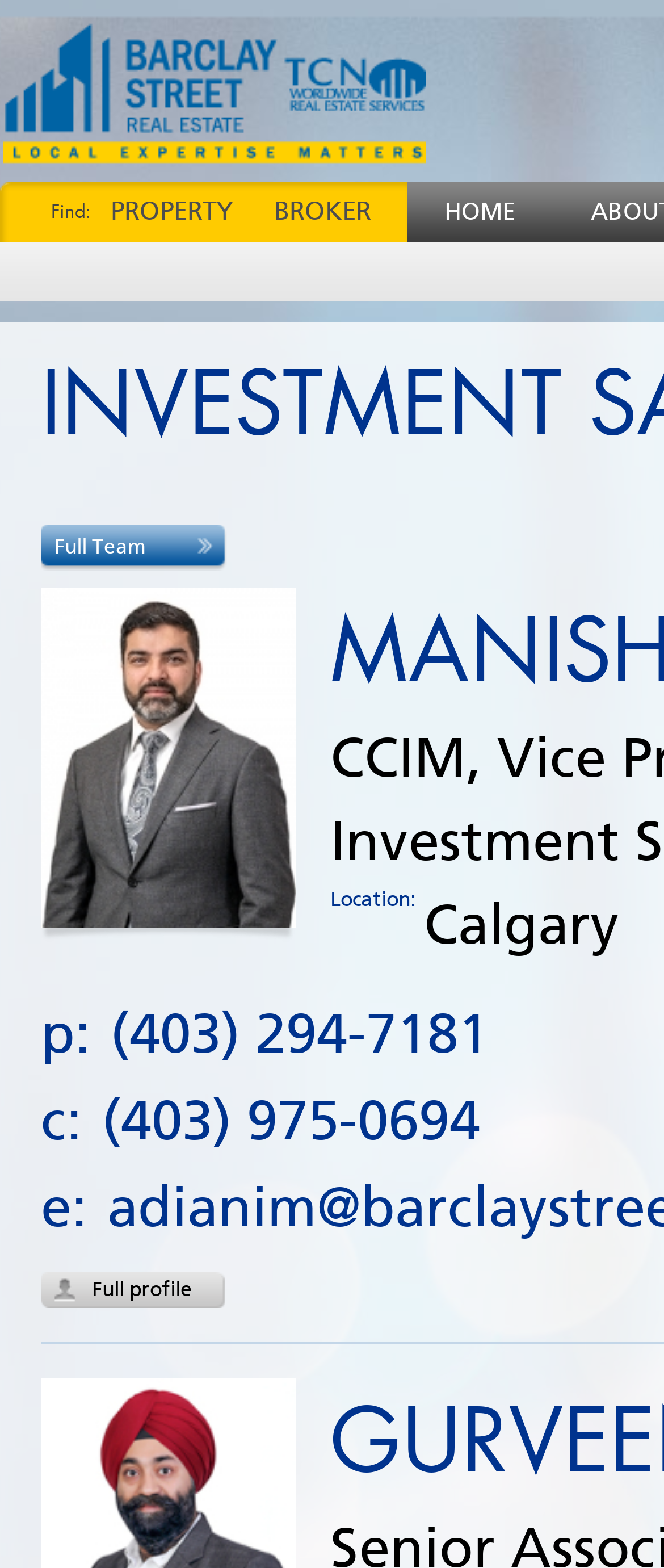Identify the bounding box coordinates for the UI element described as: "(403) 975-0694". The coordinates should be provided as four floats between 0 and 1: [left, top, right, bottom].

[0.154, 0.693, 0.723, 0.737]